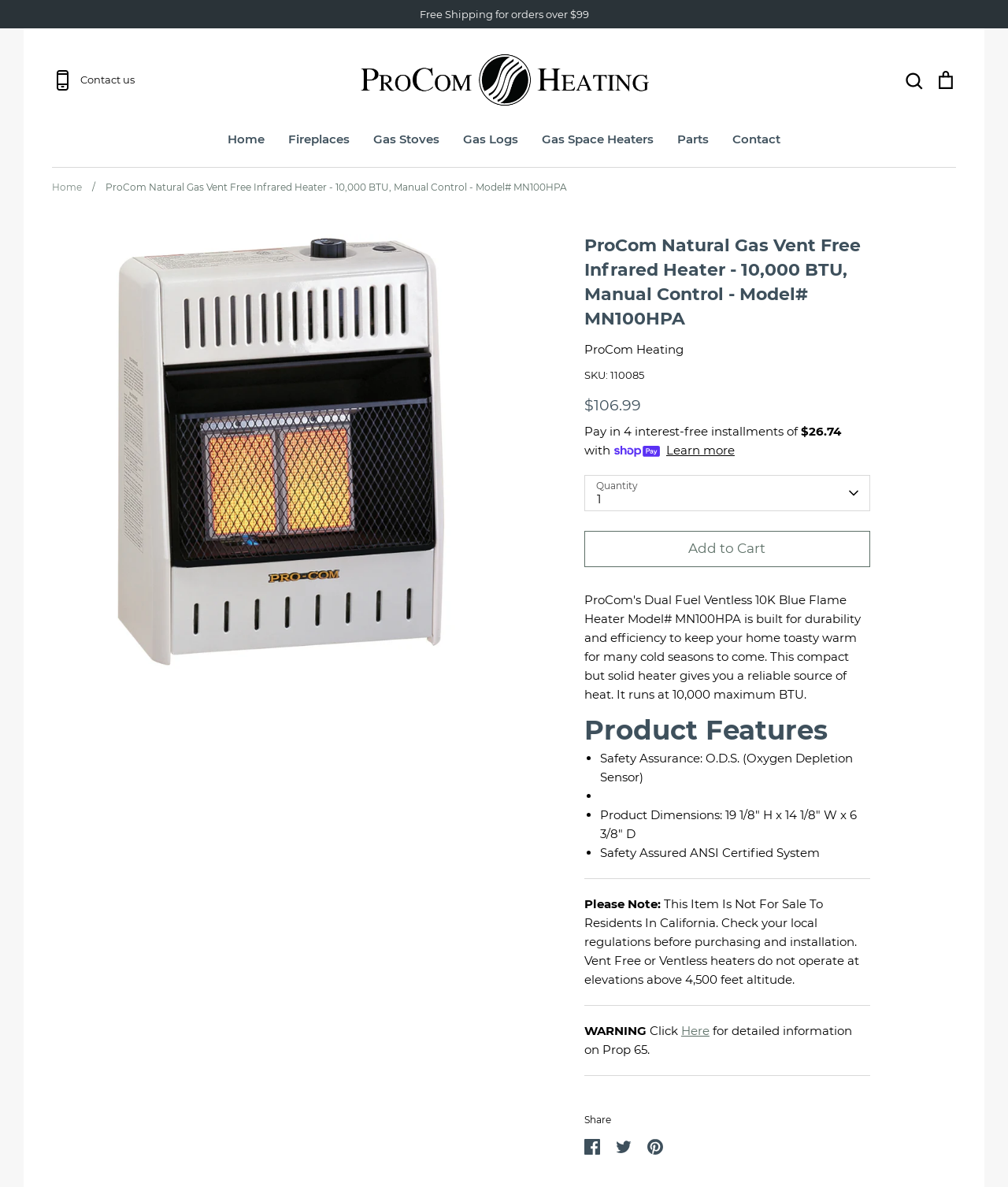What is the product name?
From the image, respond with a single word or phrase.

ProCom Natural Gas Vent Free Infrared Heater